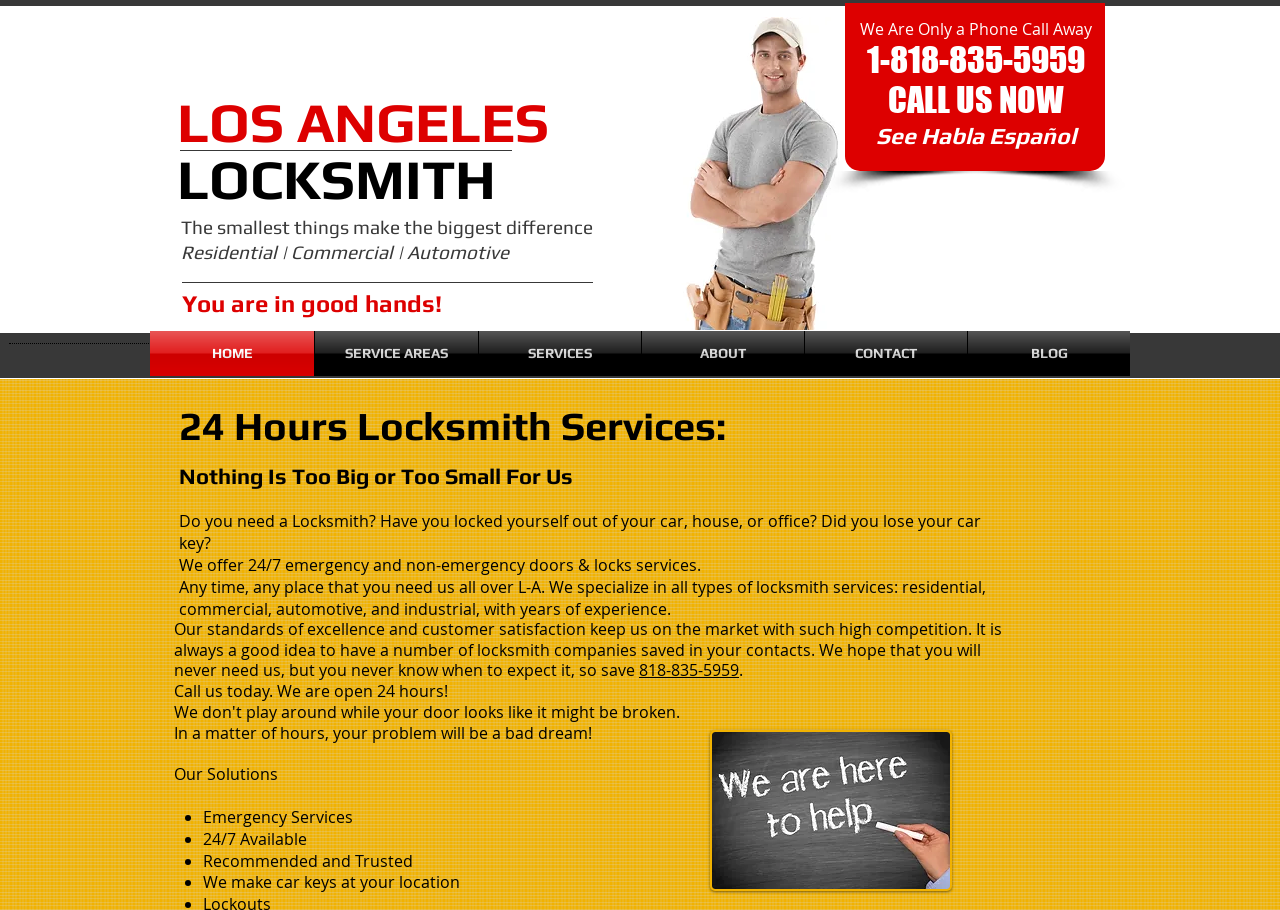Give a detailed account of the webpage.

The webpage is about Los Angeles Locksmith Services, a professional locksmith company that provides quick and secure assistance for all lock issues. At the top of the page, there is a large heading that reads "LOS ANGELES LOCKSMITH" with two separate links for "LOS ANGELES" and "LOCKSMITH". Below this heading, there is a smaller heading that says "The smallest things make the biggest difference Residential | Commercial | Automotive".

On the left side of the page, there is a section with a heading that reads "You are in good hands!" followed by a link with the same text. Below this section, there is an image of Los Angeles Locksmith Services.

The main content of the page is divided into several sections. The first section has a heading that reads "24 Hours Locksmith Services: Nothing Is Too Big or Too Small For Us". Below this heading, there is a paragraph of text that explains the services offered by the company, including emergency and non-emergency doors and locks services. The text also mentions that the company specializes in residential, commercial, and automotive locksmith services.

The next section has a heading that reads "Our Solutions" followed by a list of bullet points that describe the company's services, including emergency services, 24/7 availability, and being recommended and trusted. One of the bullet points is a link that reads "We make car keys at your location".

On the right side of the page, there is a section with a heading that reads "We Are Only a Phone Call Away" followed by a phone number "1-818-835-5959" and a call-to-action button that reads "CALL US NOW". Below this section, there is a link that reads "See Habla Español".

At the bottom of the page, there is a navigation menu with links to different sections of the website, including "HOME", "SERVICE AREAS", "SERVICES", "ABOUT", "CONTACT", and "BLOG".